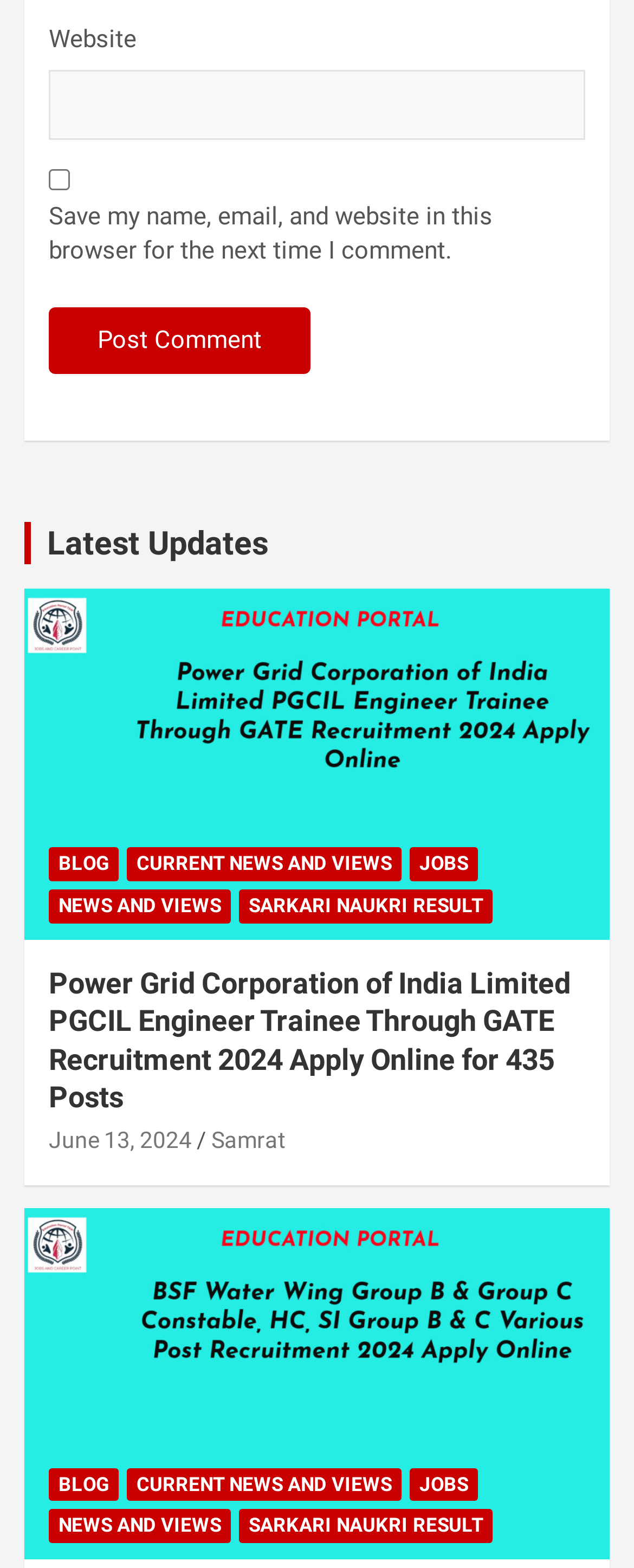How many posts are available for the recruitment?
Please provide a detailed and thorough answer to the question.

The heading 'Power Grid Corporation of India Limited PGCIL Engineer Trainee Through GATE Recruitment 2024 Apply Online for 435 Posts' explicitly mentions that there are 435 posts available for the recruitment.